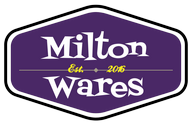Give a thorough explanation of the elements present in the image.

The image features the logo of "Milton Wares," characterized by its elegant purple background and prominent white lettering. The design includes a stylized hexagonal shape, emphasizing the brand's identity. Below the name, "Established 2016" is inscribed, highlighting the year of its inception. This logo represents a contemporary and inviting brand image, suggesting a focus on quality and reliability in its offerings.